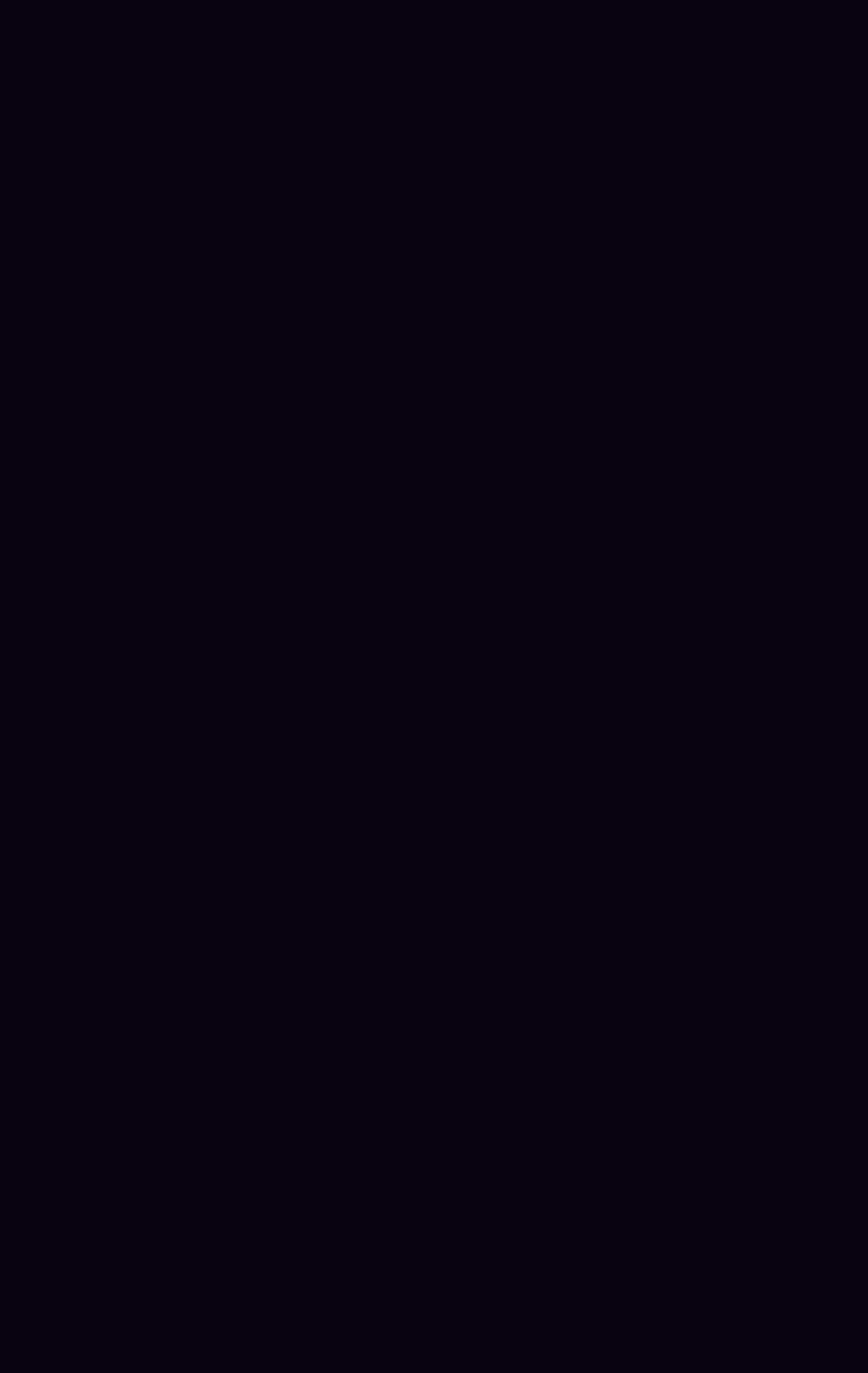Please respond to the question using a single word or phrase:
What is the benefit of using a data room?

Improved productivity